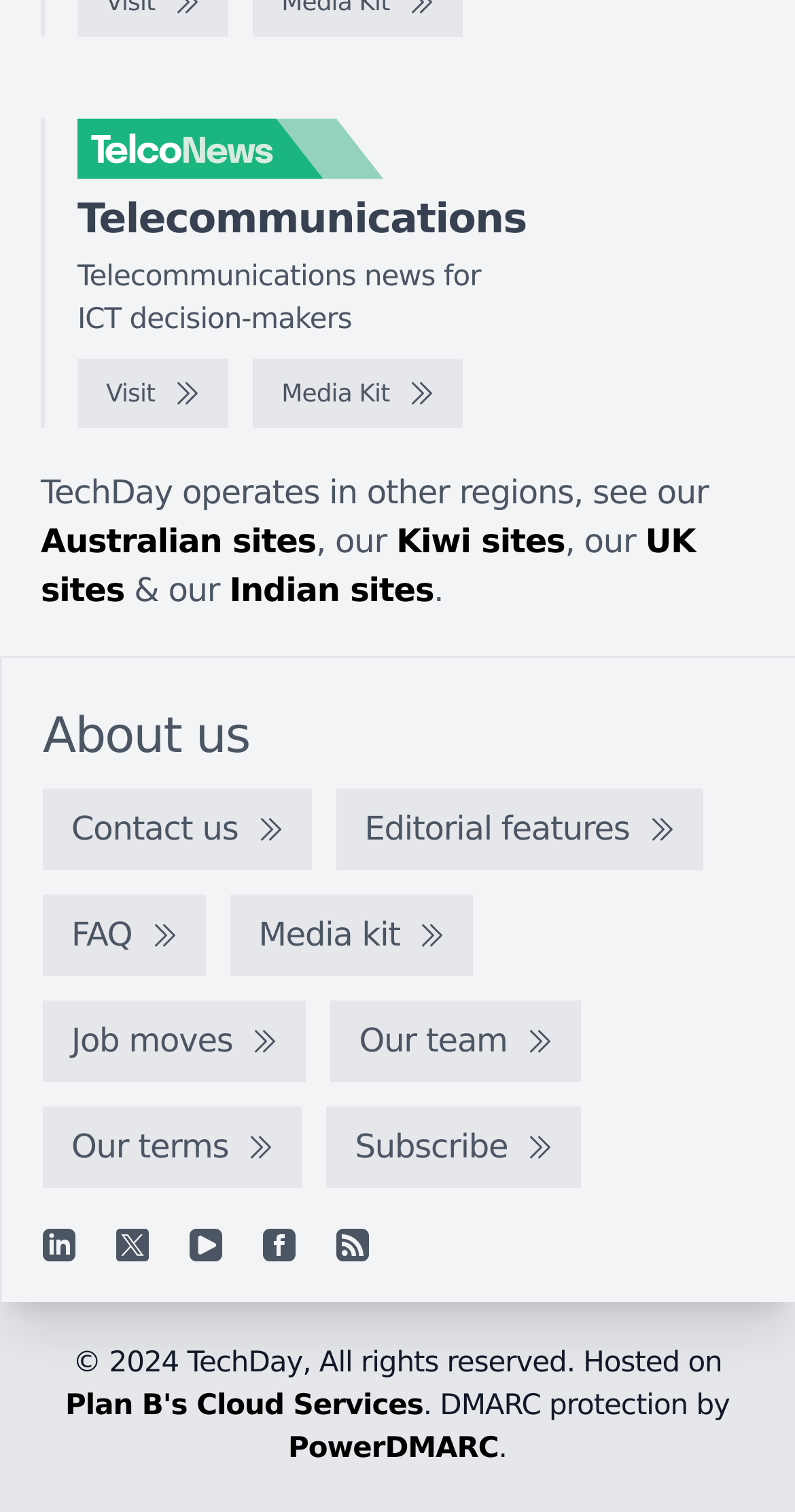Can you find the bounding box coordinates for the element to click on to achieve the instruction: "Visit the TelcoNews website"?

[0.097, 0.237, 0.287, 0.283]